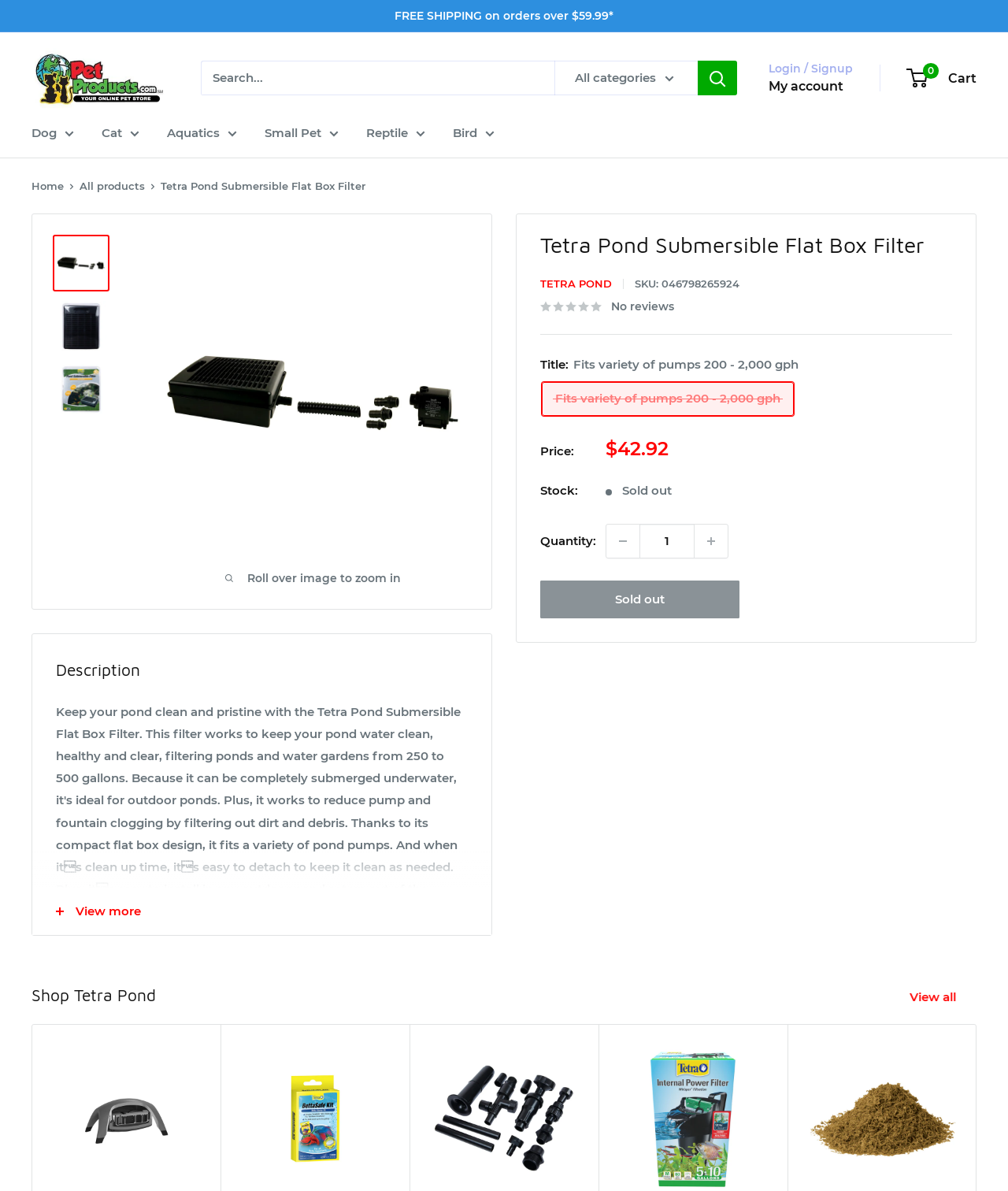Locate the bounding box for the described UI element: "Dog". Ensure the coordinates are four float numbers between 0 and 1, formatted as [left, top, right, bottom].

[0.031, 0.102, 0.073, 0.121]